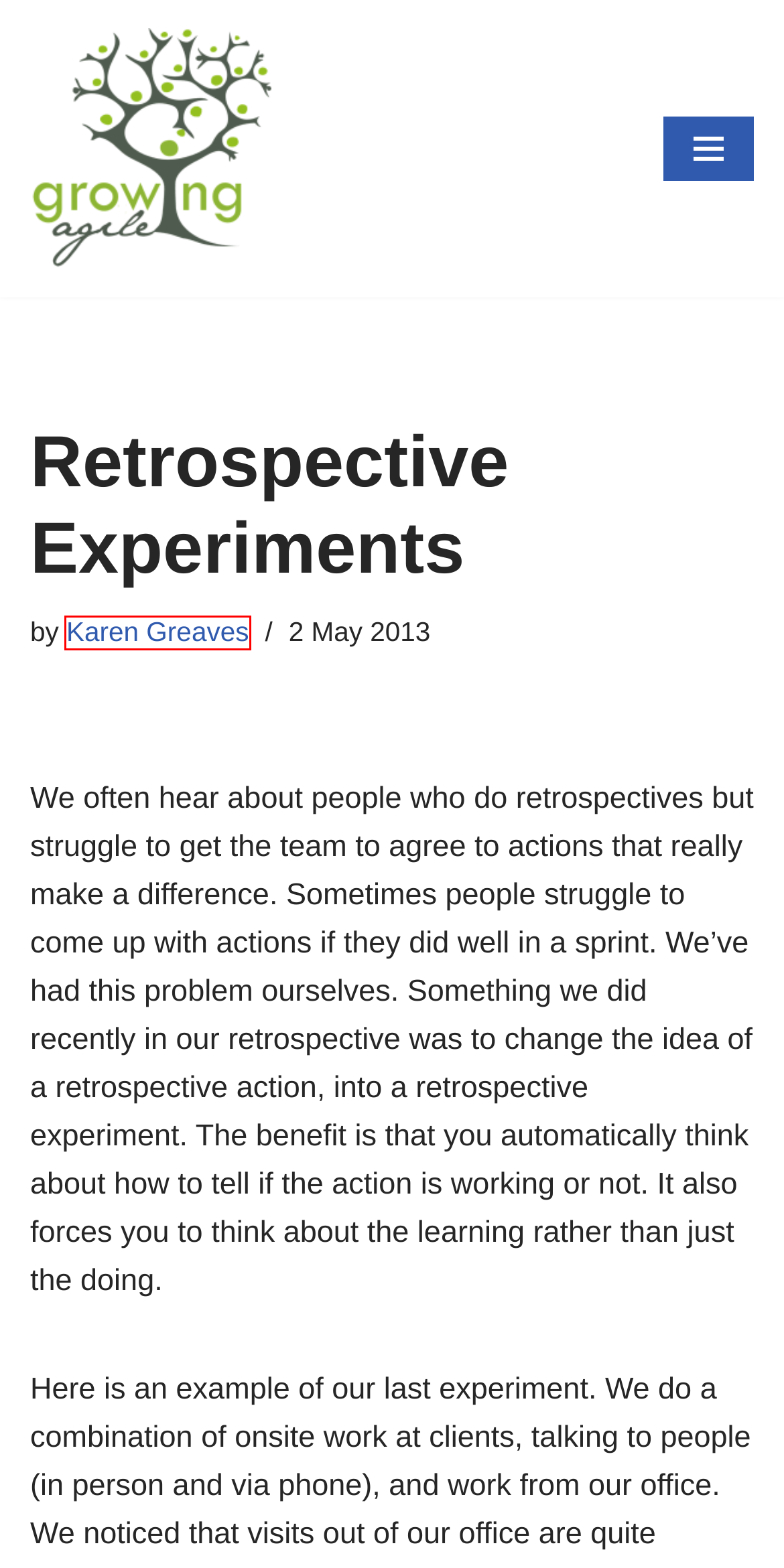You have a screenshot of a webpage with a red rectangle bounding box. Identify the best webpage description that corresponds to the new webpage after clicking the element within the red bounding box. Here are the candidates:
A. How to focus quarterly planning on outcomes over outputs
B. retrospectives - Growing Agile
C. Growing Agile - Fresh ideas to amplify your agile journey
D. Karen Greaves - Growing Agile
E. Neve - Fast & Lightweight WordPress Theme Ideal for Any Website
F. Blog Tool, Publishing Platform, and CMS – WordPress.org
G. improvement - Growing Agile
H. How to solve 90% of your agile teams problems

D